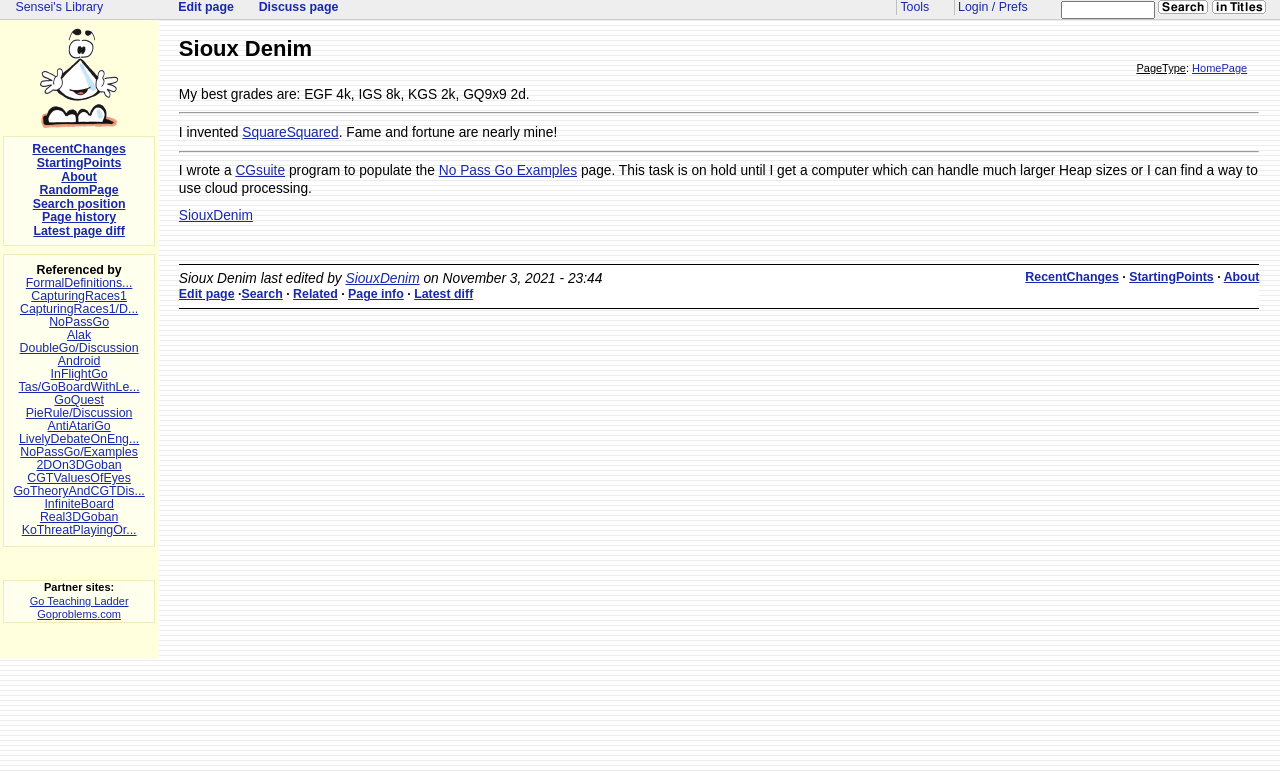What is the date of the last edit?
Please provide a single word or phrase in response based on the screenshot.

November 3, 2021 - 23:44